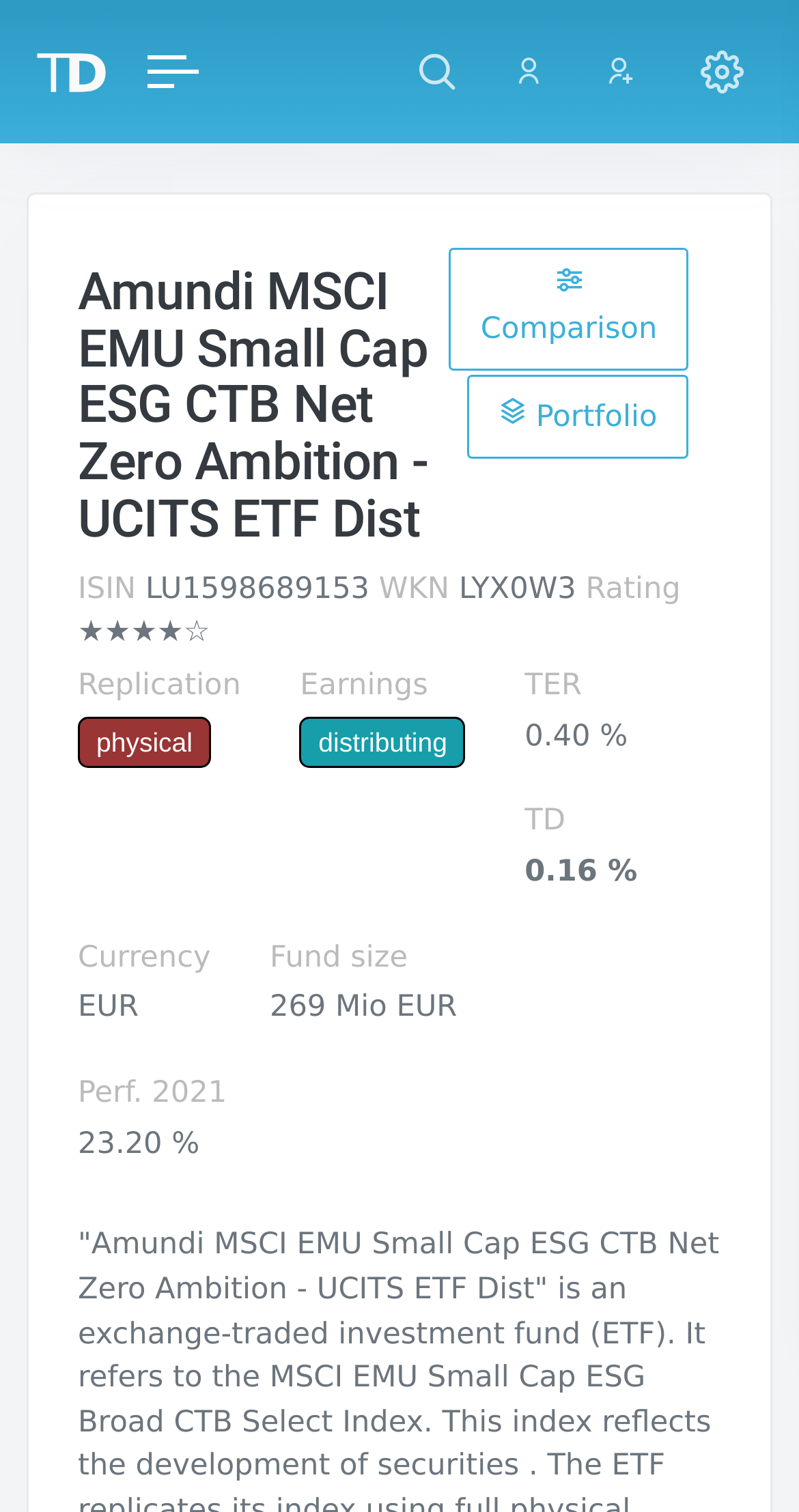Respond to the question below with a single word or phrase: What is the replication method of the ETF?

physical